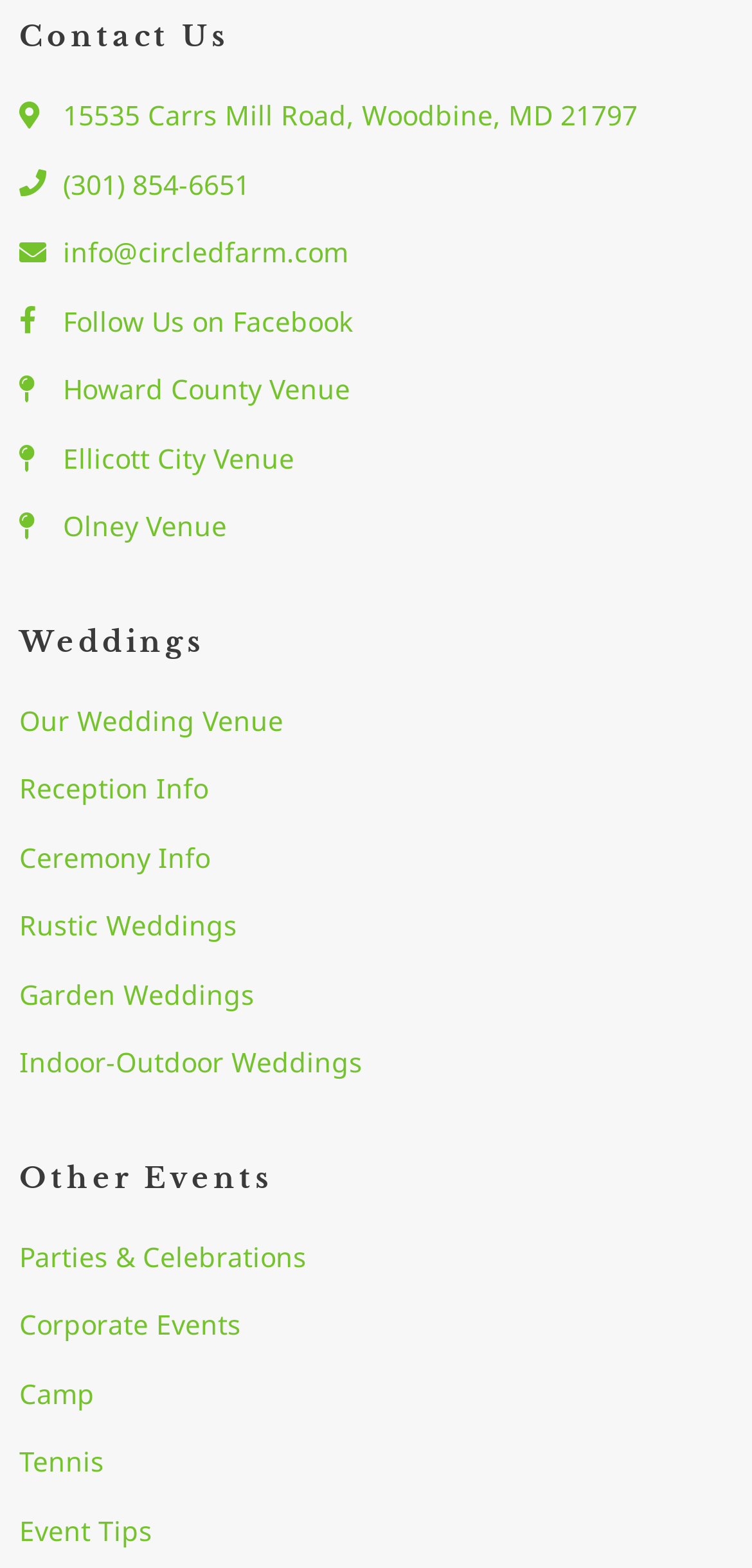What is the address of the venue?
Please respond to the question thoroughly and include all relevant details.

I found the address by looking at the link element with the OCR text '15535 Carrs Mill Road, Woodbine, MD 21797' which is located at the top of the page, below the 'Contact Us' heading.